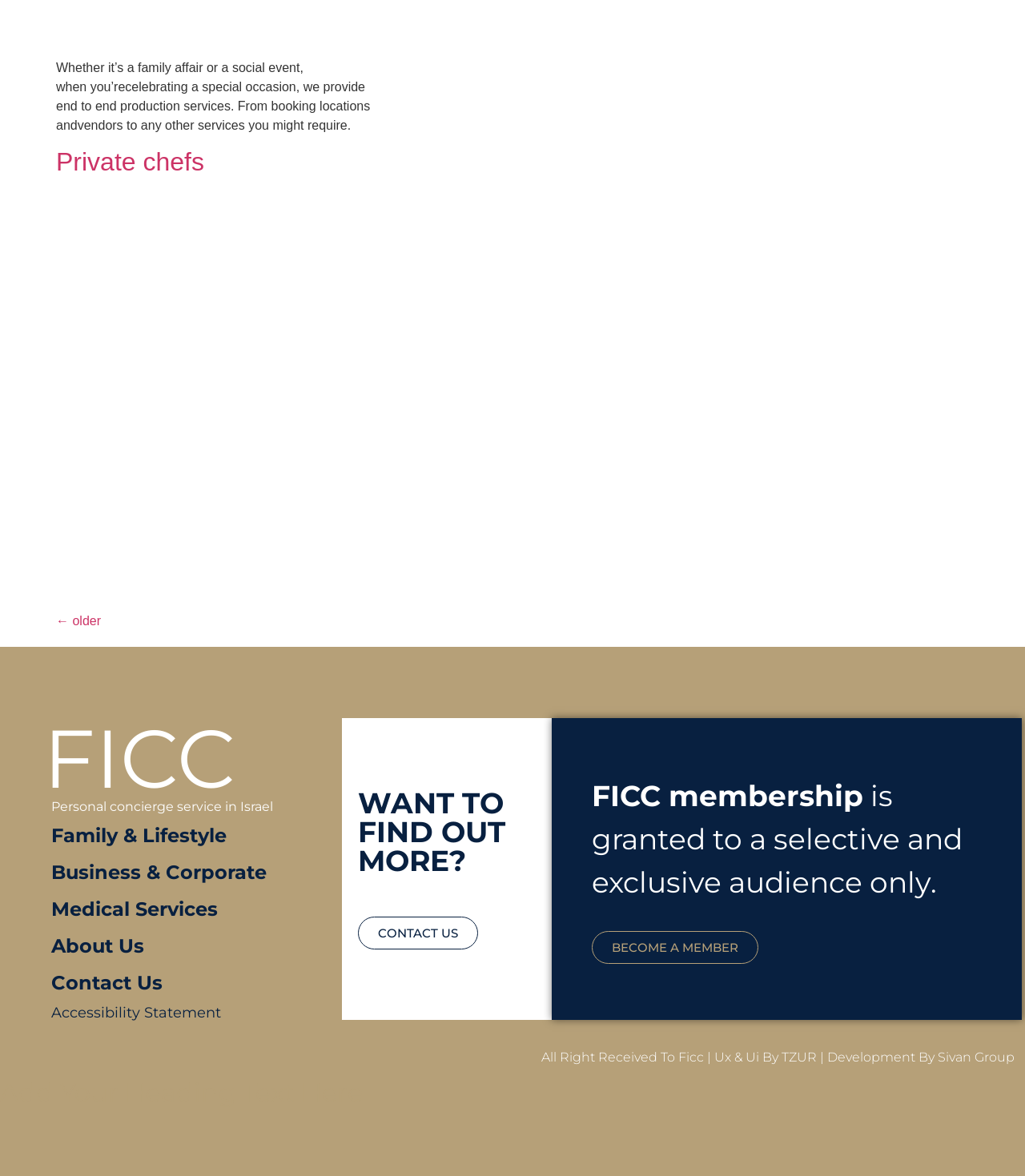Using the information shown in the image, answer the question with as much detail as possible: What type of chefs are mentioned on this webpage?

The heading element 'Private chefs' suggests that the company provides private chefs as part of their services, which is further supported by the link element 'Private chefs'.